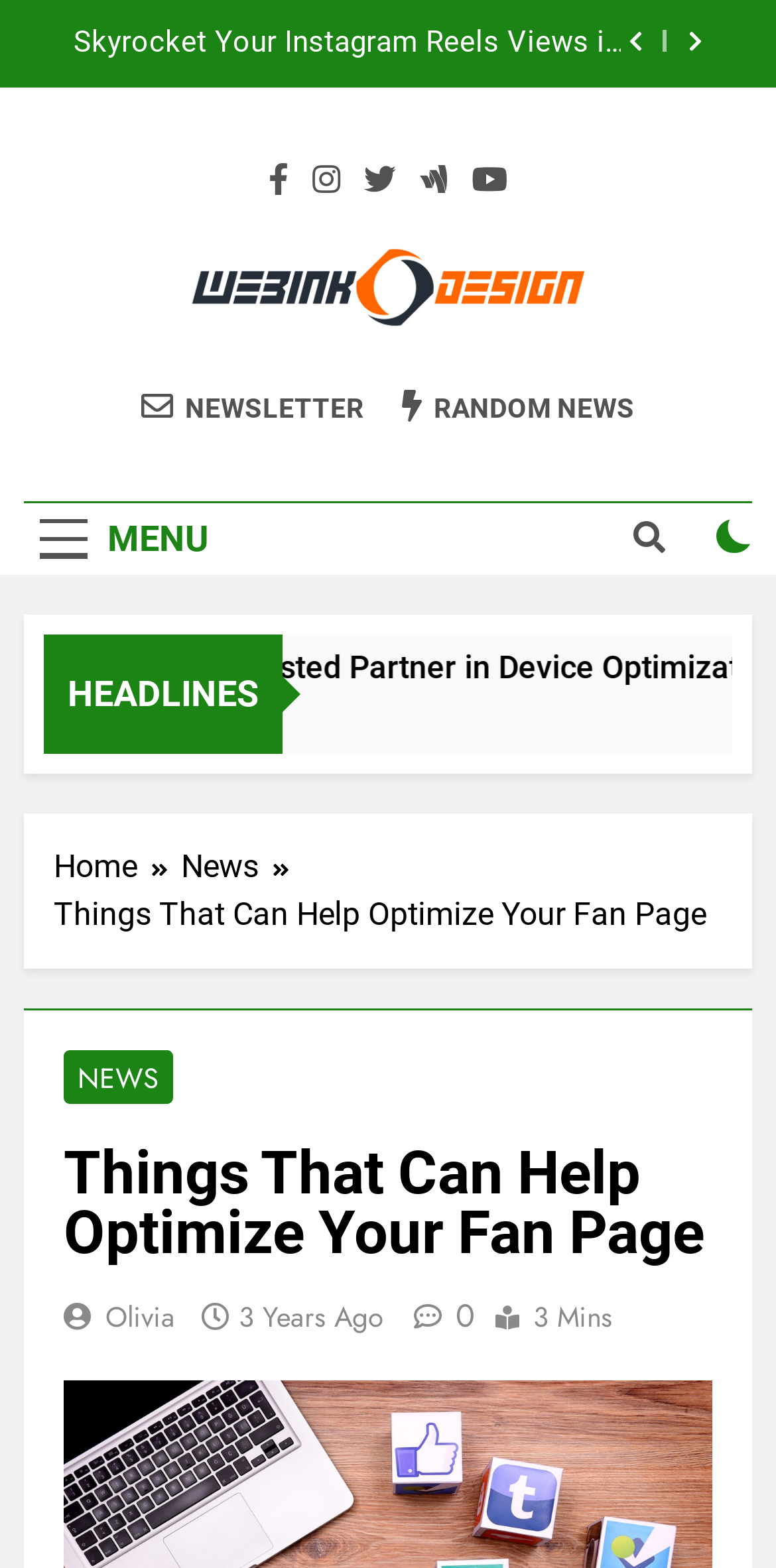Find the bounding box of the UI element described as follows: "Random News".

[0.518, 0.247, 0.818, 0.271]